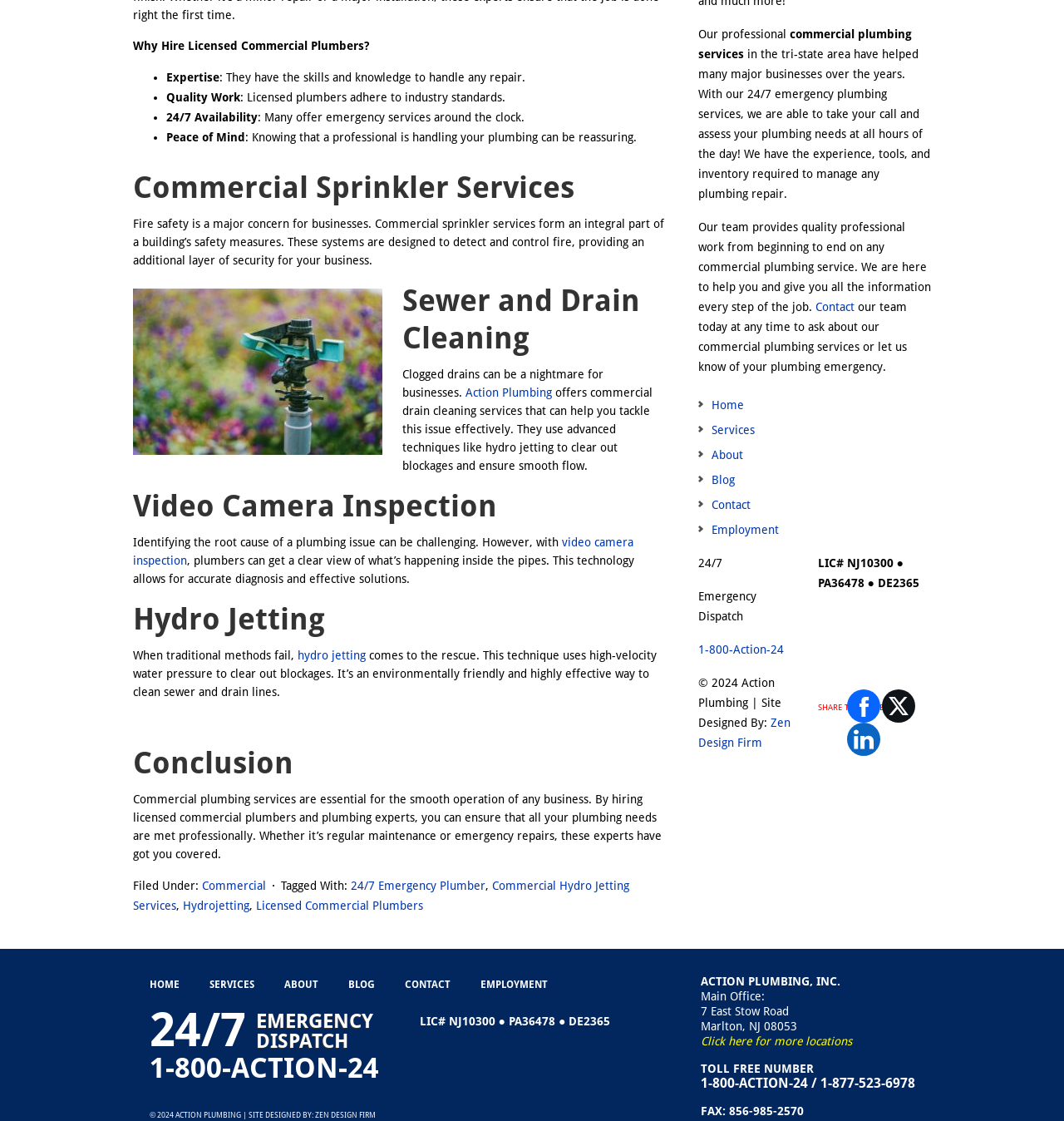Identify the bounding box for the given UI element using the description provided. Coordinates should be in the format (top-left x, top-left y, bottom-right x, bottom-right y) and must be between 0 and 1. Here is the description: aria-label="Post to X (Twitter)"

[0.829, 0.615, 0.86, 0.645]